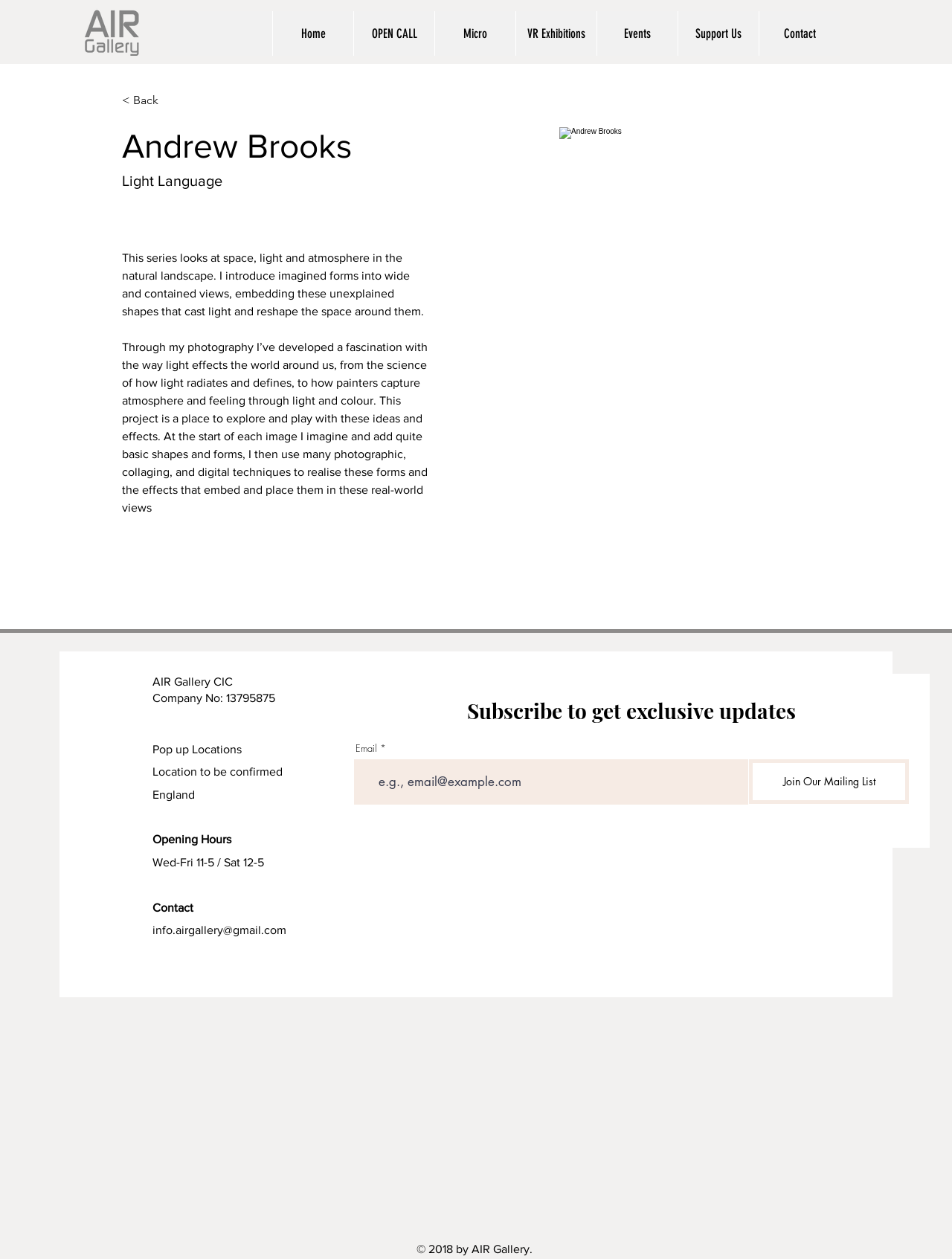Reply to the question below using a single word or brief phrase:
What is the title of the series?

Light Language